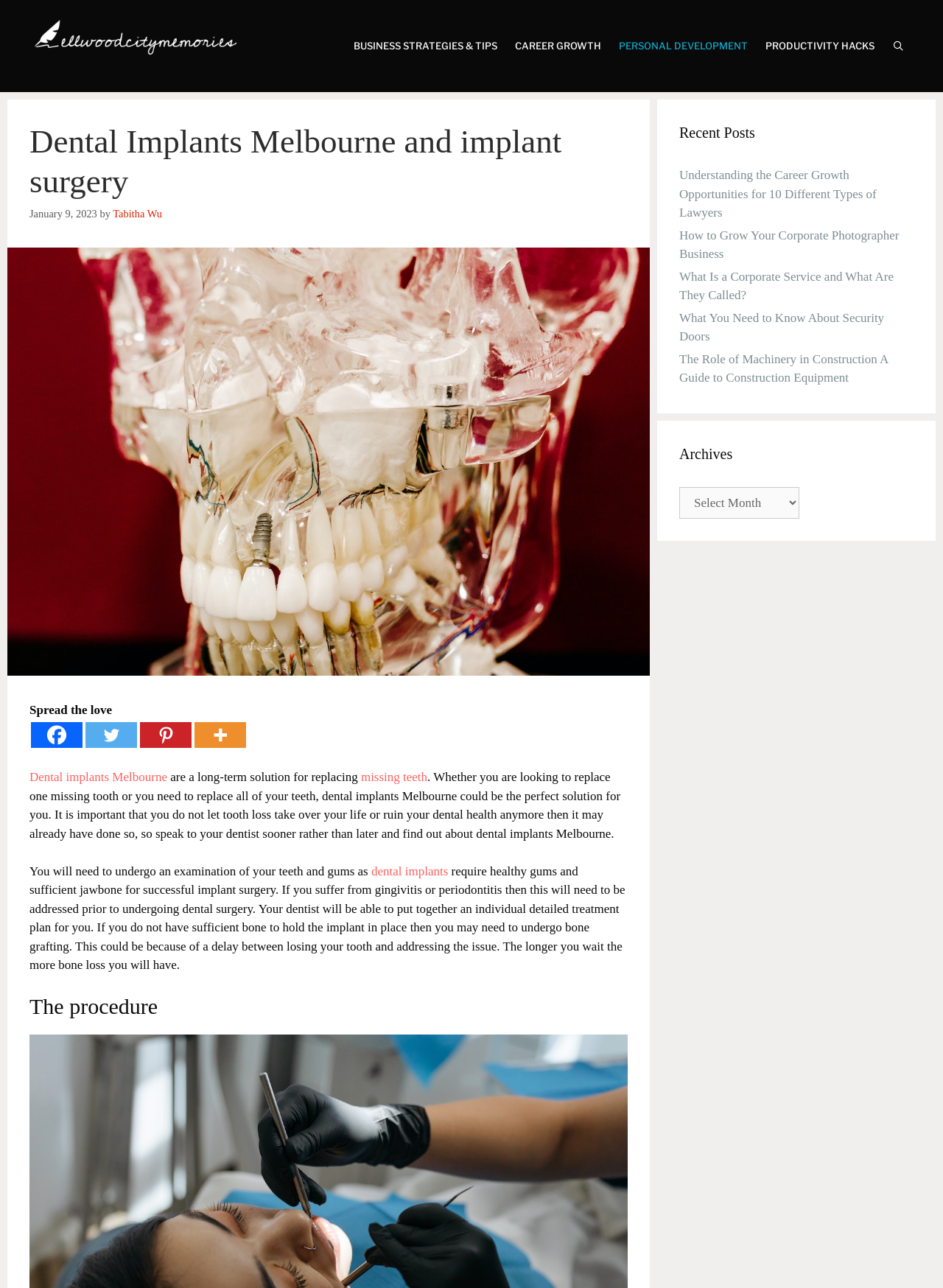What is the author of the article?
From the screenshot, provide a brief answer in one word or phrase.

Tabitha Wu